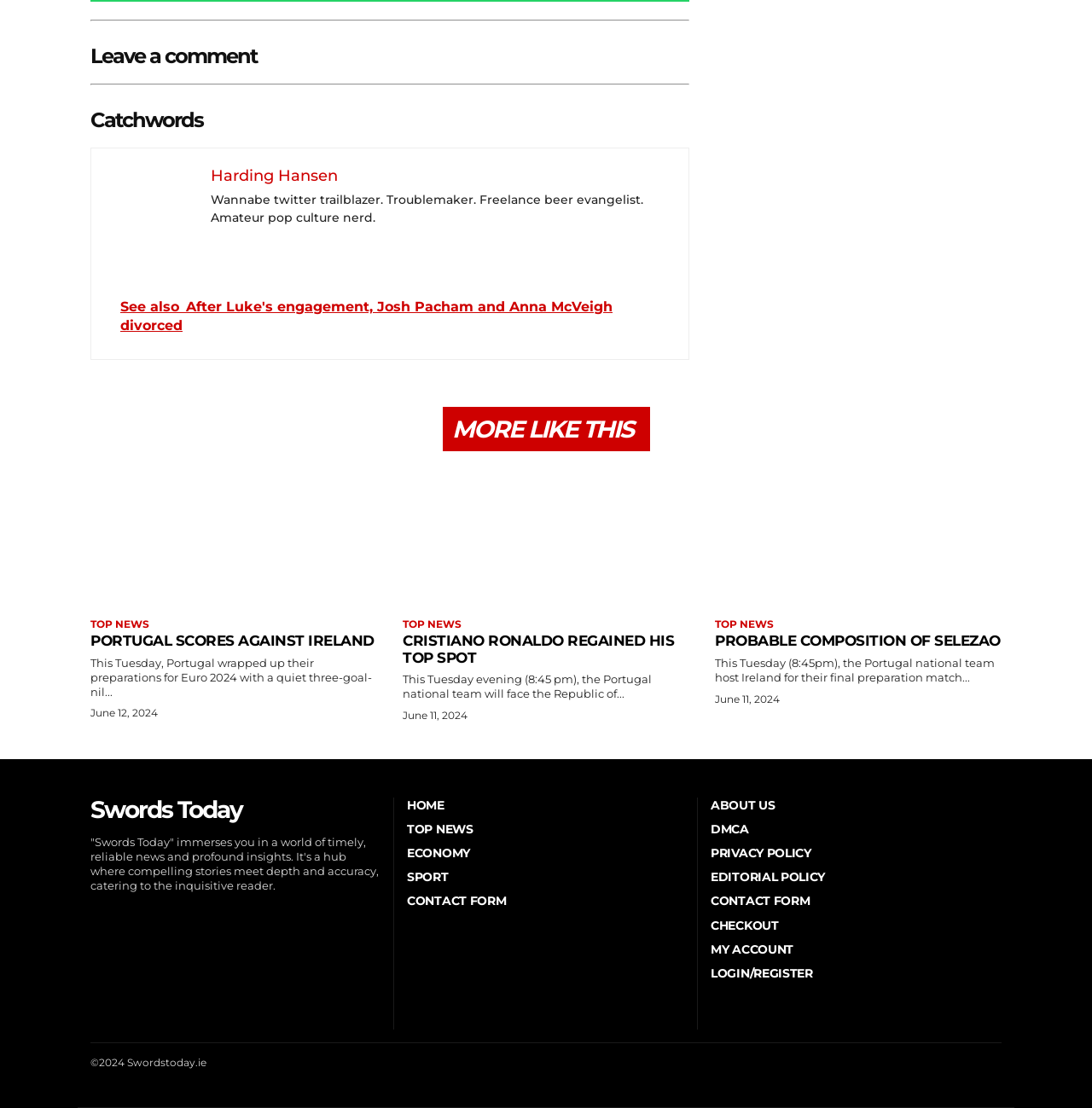What is the date of the article with the heading 'CRISTIANO RONALDO REGAINED HIS TOP SPOT'?
From the details in the image, provide a complete and detailed answer to the question.

I found the date of the article by looking at the time element with the content 'June 11, 2024' which is located near the heading 'CRISTIANO RONALDO REGAINED HIS TOP SPOT', indicating that this is the publication date of the article.